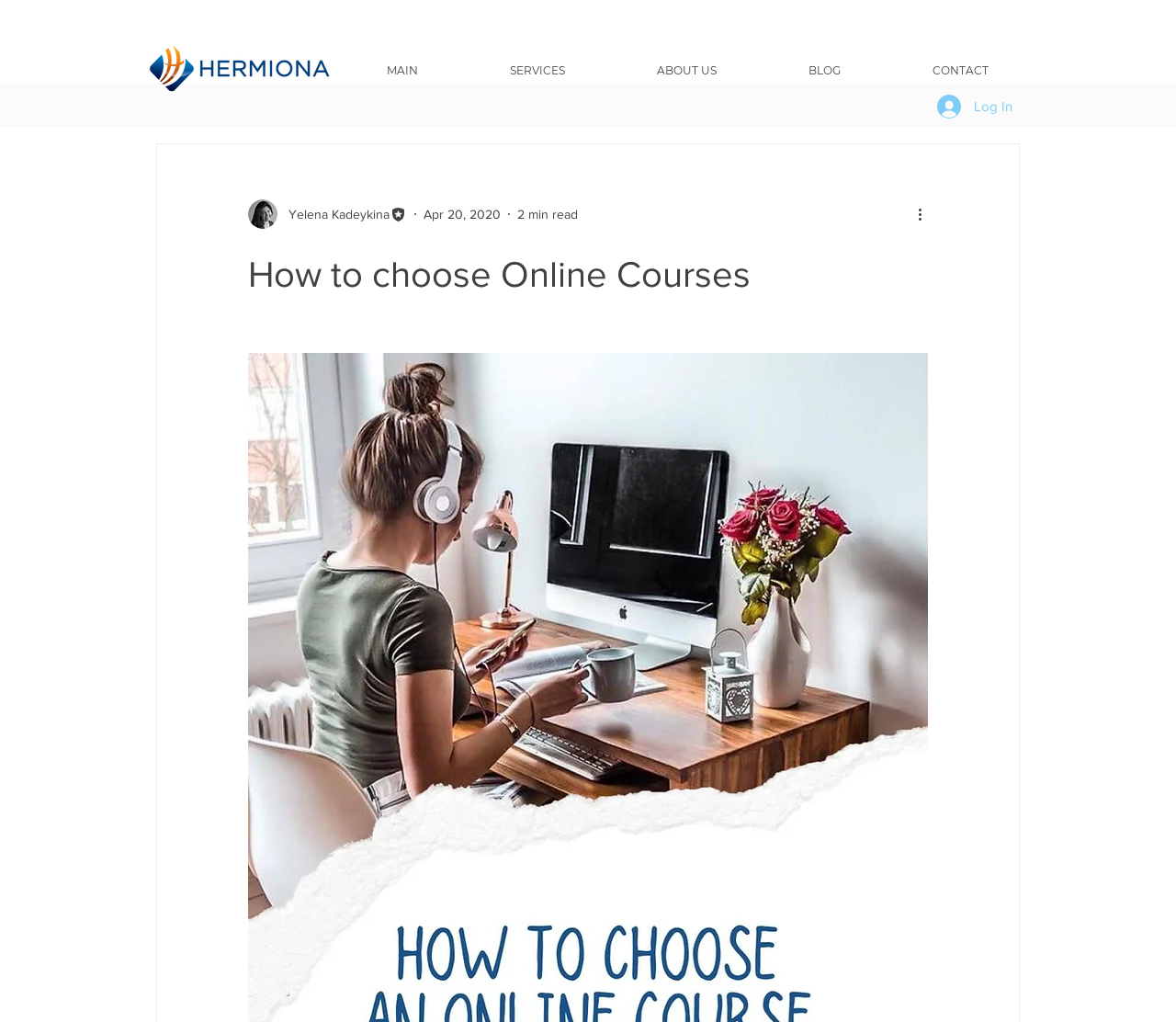Given the content of the image, can you provide a detailed answer to the question?
How many links are in the navigation menu?

I counted the number of link elements under the navigation element, which are 'MAIN', 'SERVICES', 'ABOUT US', 'BLOG', and 'CONTACT'.